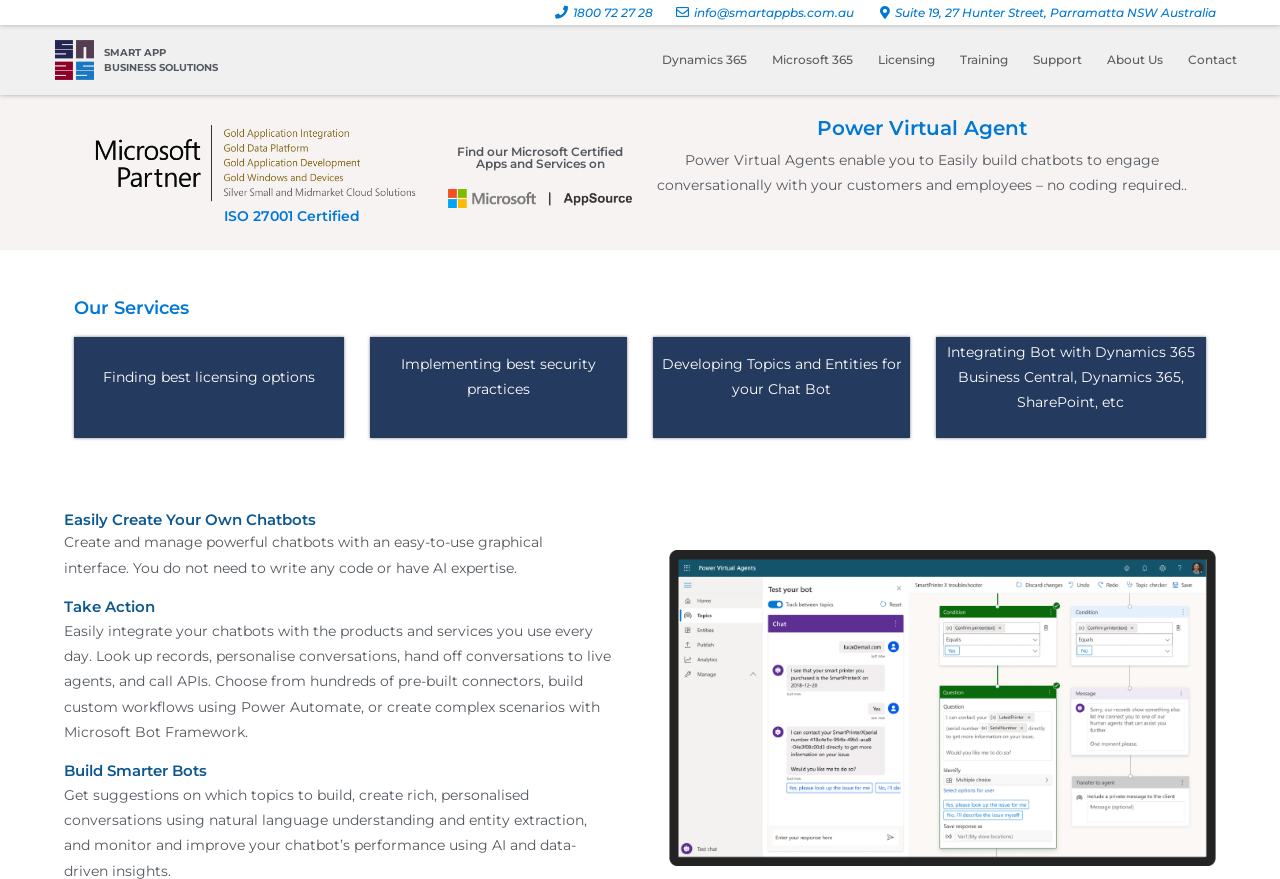Determine the bounding box coordinates of the clickable region to carry out the instruction: "Send an email to the company".

[0.525, 0.002, 0.667, 0.027]